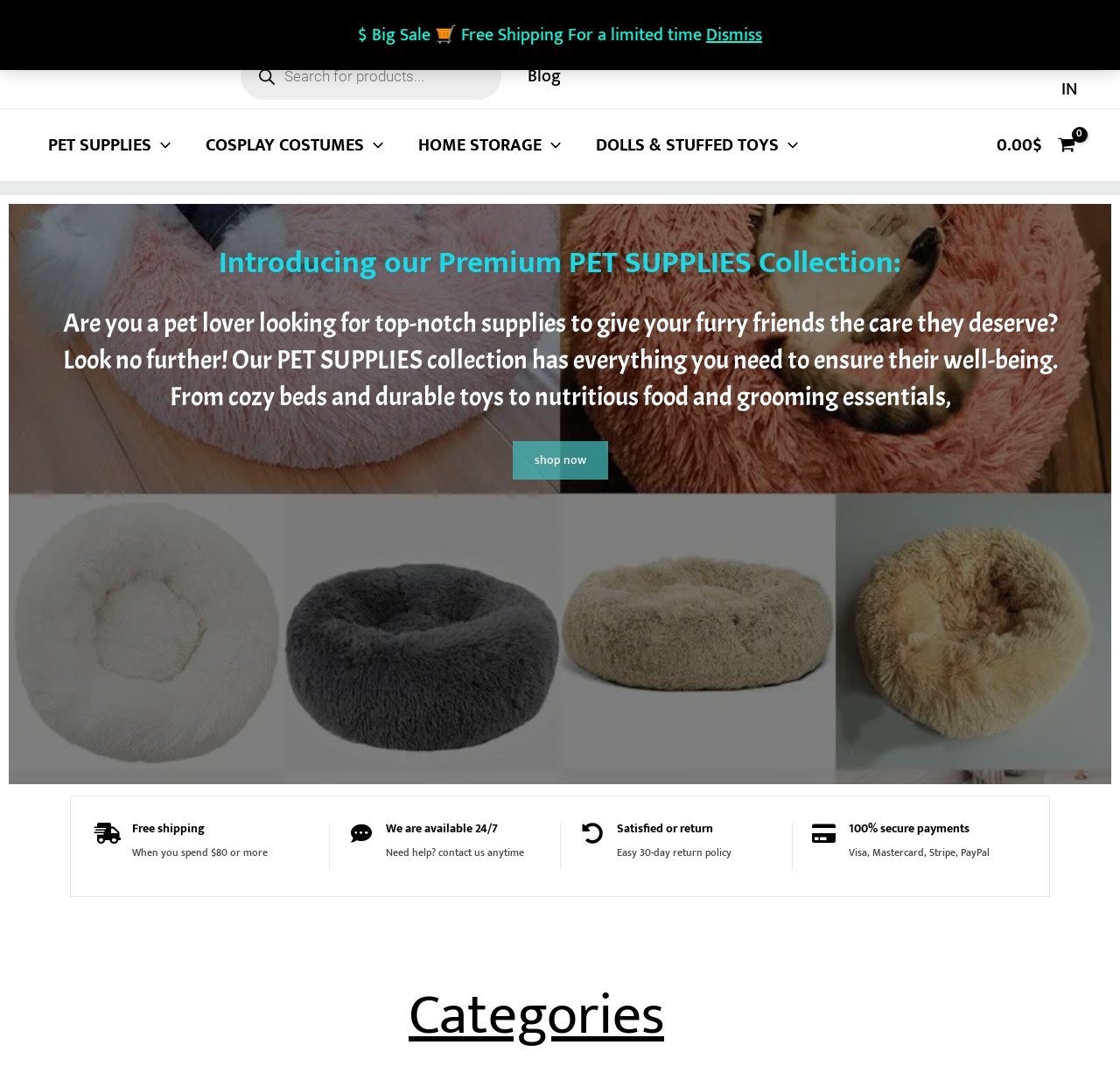What is the text on the account icon link?
Answer the question with a single word or phrase by looking at the picture.

LOG IN